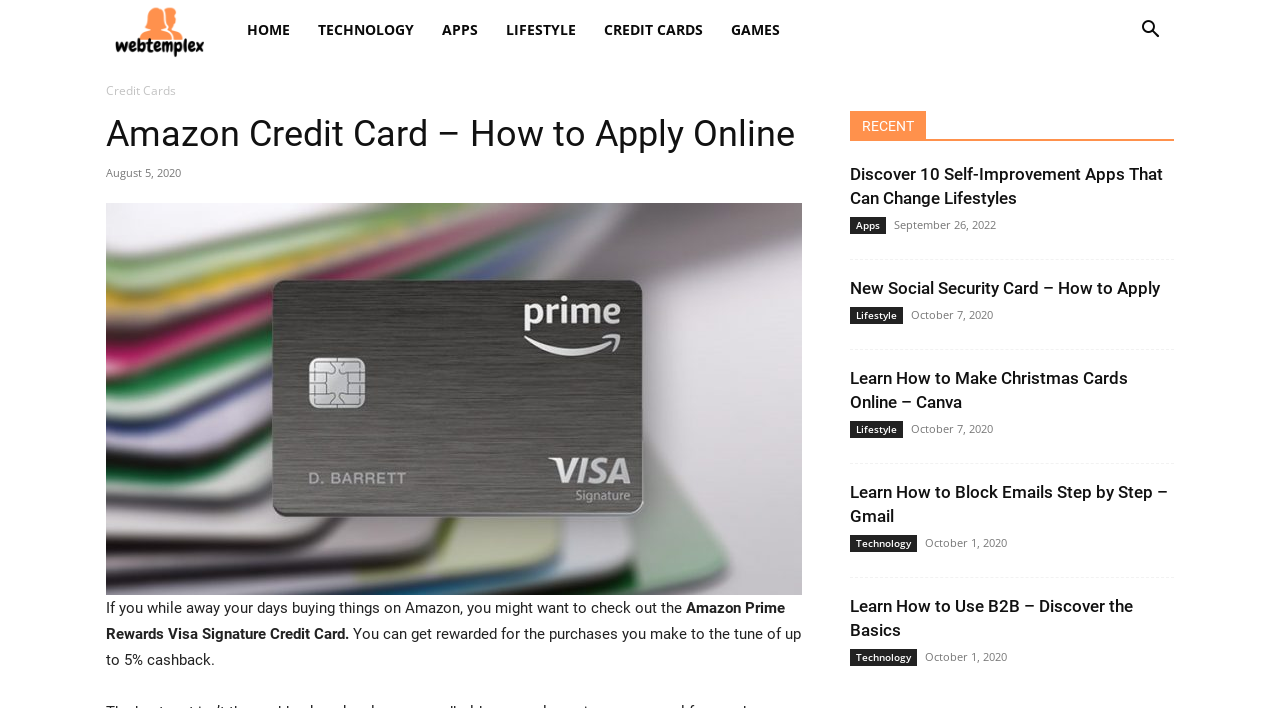Identify the bounding box coordinates for the element you need to click to achieve the following task: "Check out 'New Social Security Card – How to Apply'". The coordinates must be four float values ranging from 0 to 1, formatted as [left, top, right, bottom].

[0.664, 0.39, 0.917, 0.424]